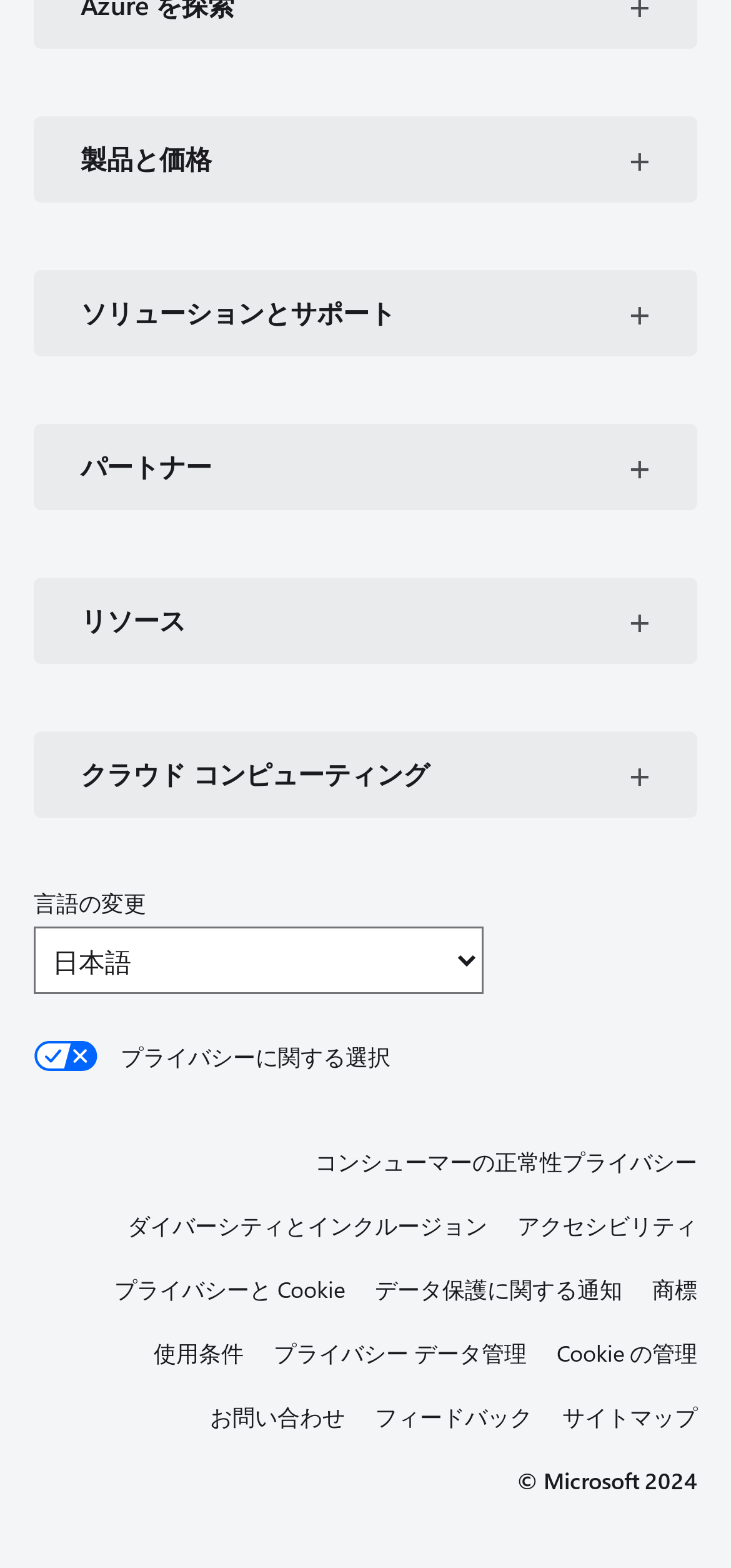How many buttons are there in the top navigation bar?
Look at the image and answer the question with a single word or phrase.

5